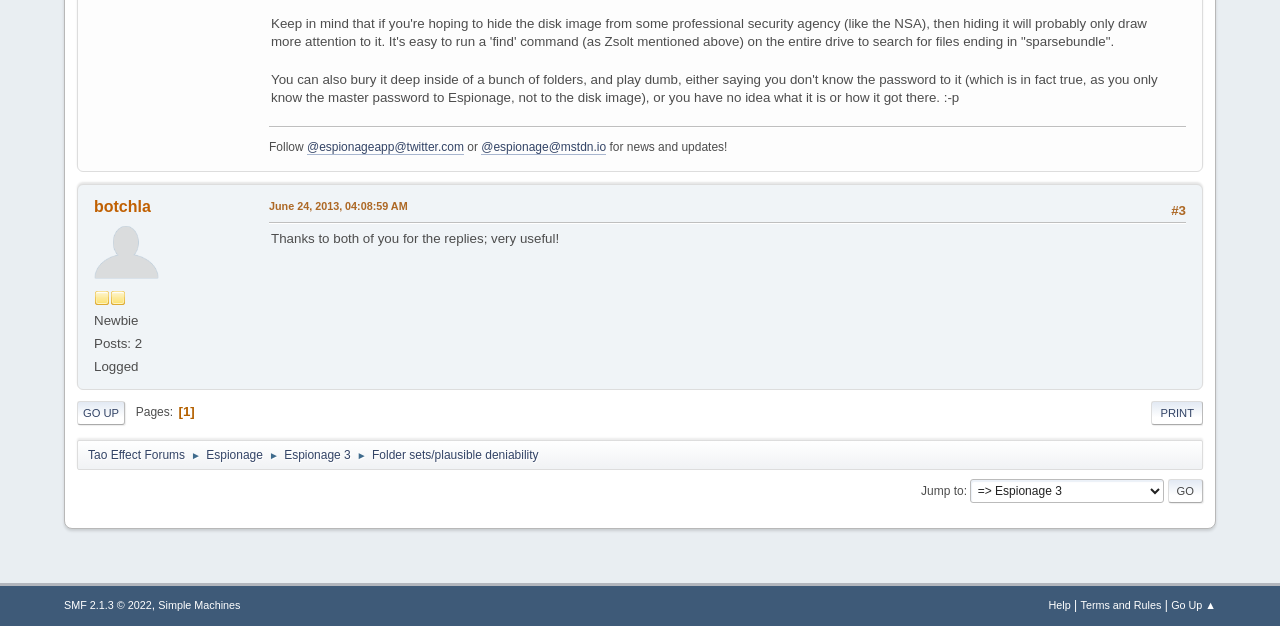Determine the bounding box coordinates of the section I need to click to execute the following instruction: "Follow on Twitter". Provide the coordinates as four float numbers between 0 and 1, i.e., [left, top, right, bottom].

[0.24, 0.224, 0.362, 0.247]